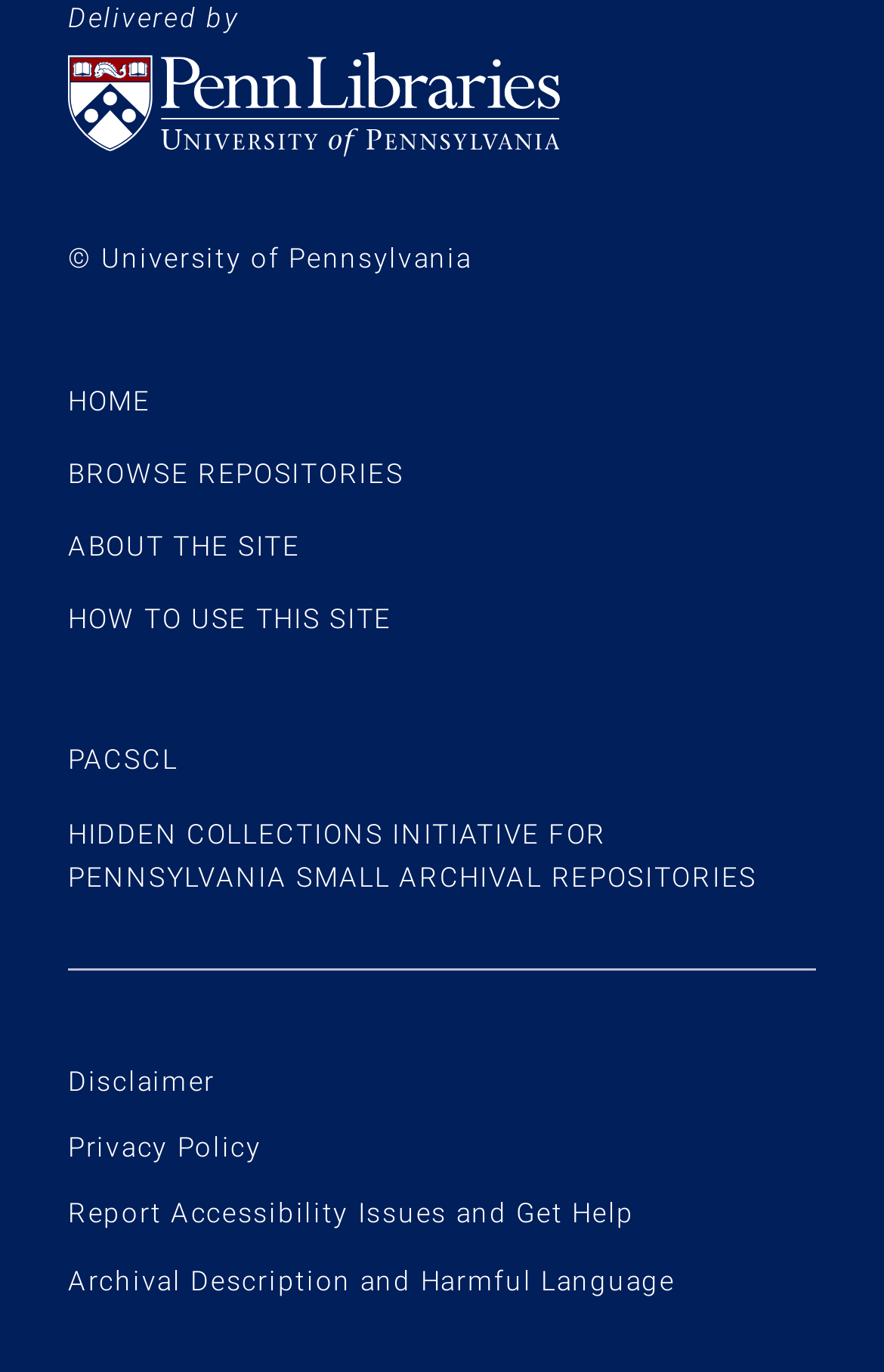Please find the bounding box coordinates of the element that must be clicked to perform the given instruction: "visit PACSCL page". The coordinates should be four float numbers from 0 to 1, i.e., [left, top, right, bottom].

[0.077, 0.543, 0.201, 0.566]